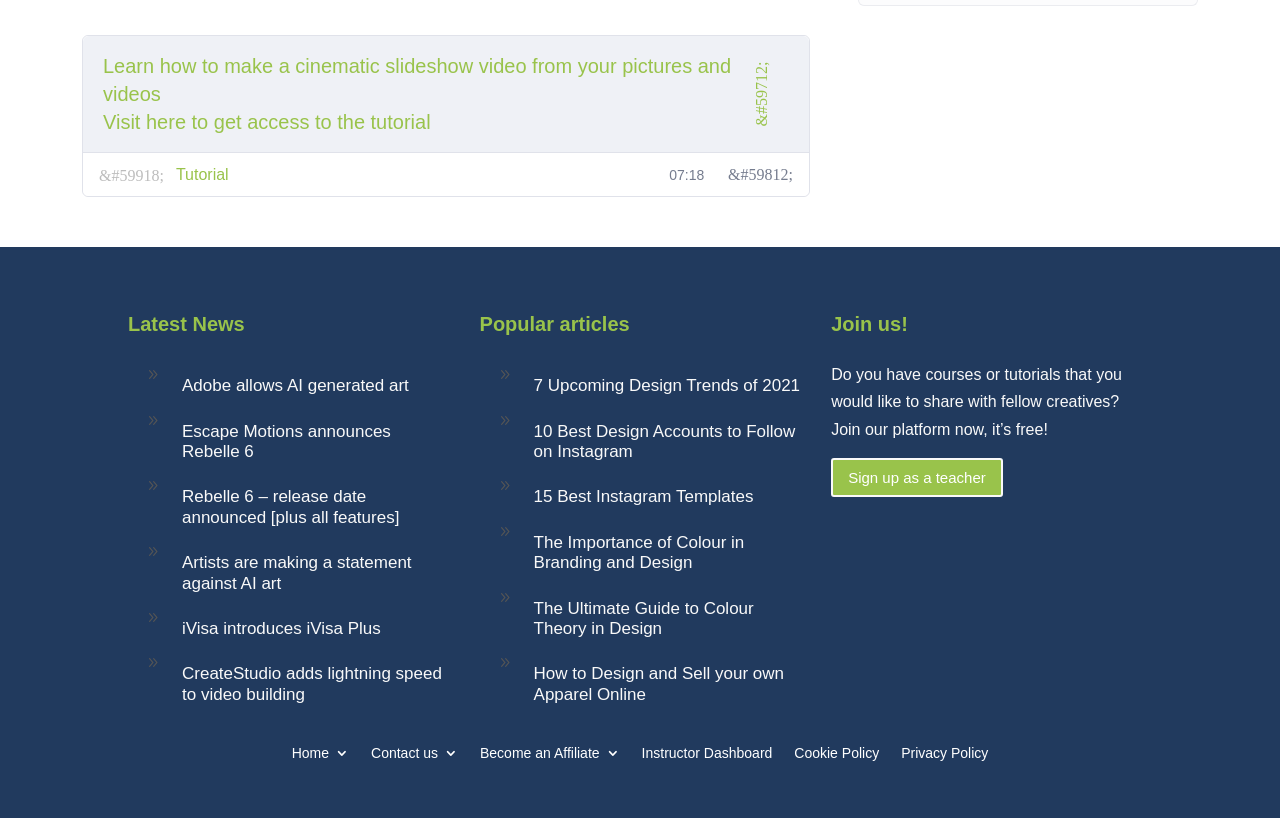Answer the question with a brief word or phrase:
What is the main topic of the webpage?

Design and tutorials